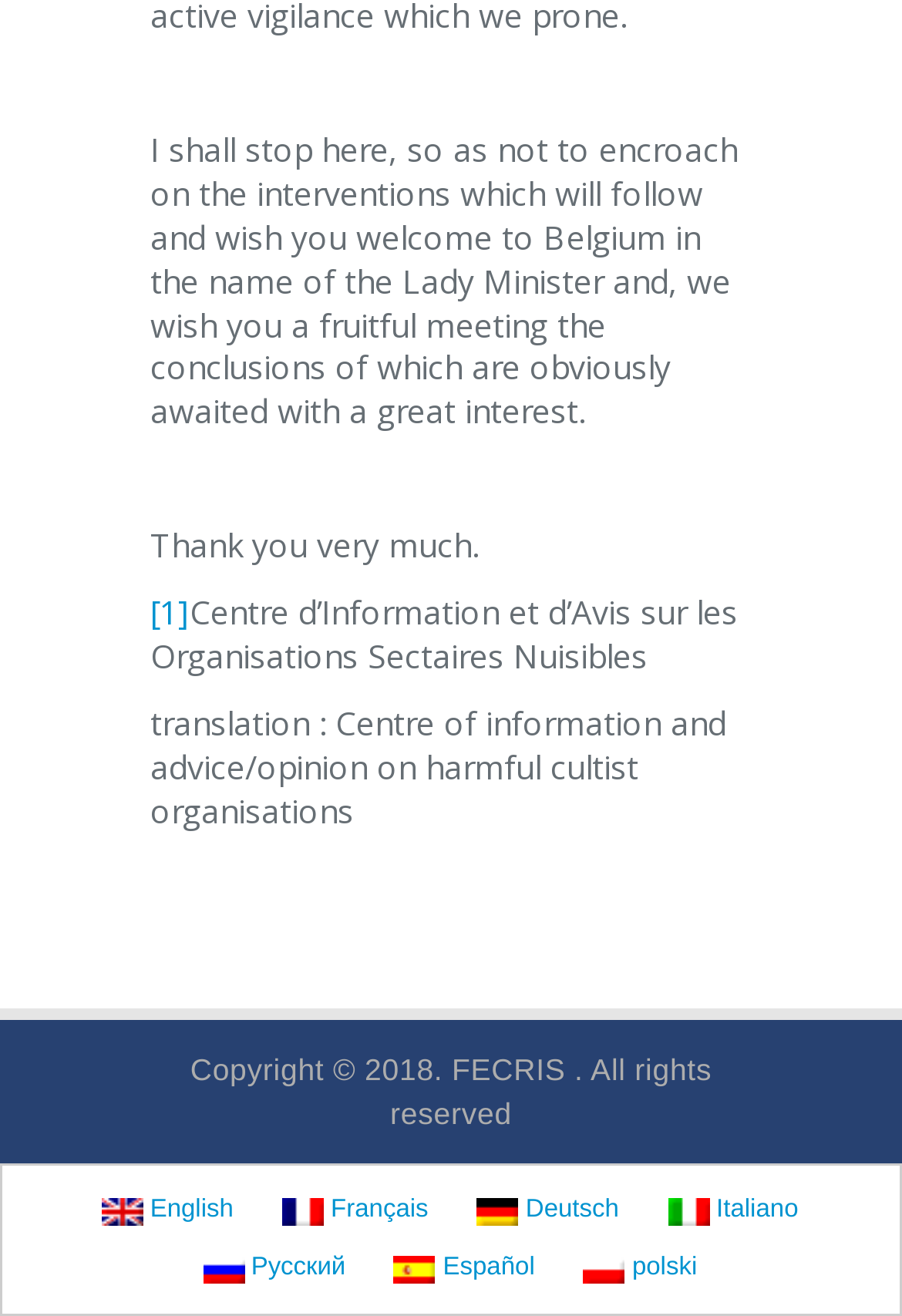What is the name of the organization mentioned?
Give a comprehensive and detailed explanation for the question.

I found the name of the organization by looking at the StaticText element with the text 'Centre d’Information et d’Avis sur les Organisations Sectaires Nuisibles' which is located at the top of the webpage.